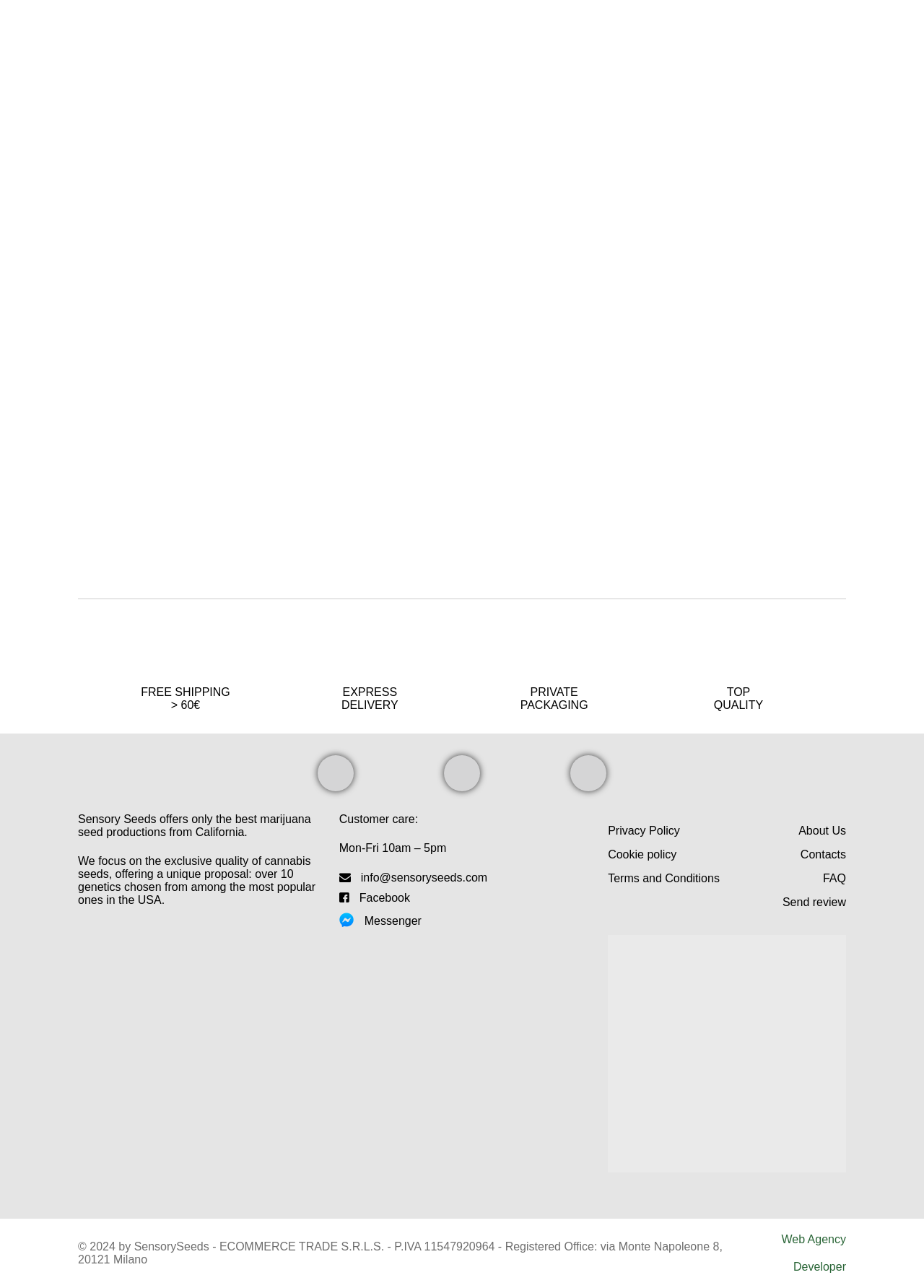What are the customer care hours?
Look at the image and answer the question with a single word or phrase.

Mon-Fri 10am – 5pm